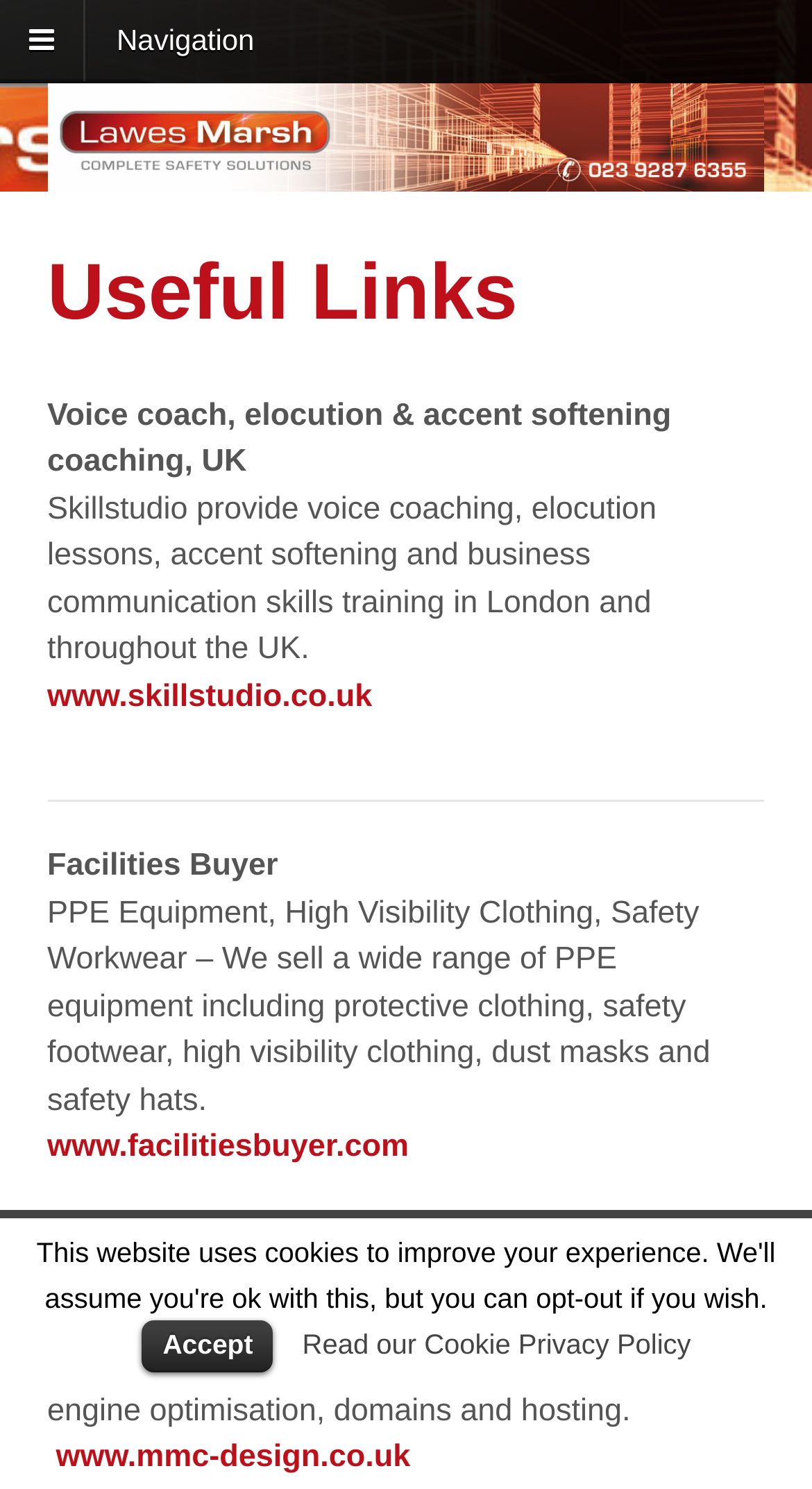How many links are there in the navigation section?
Answer the question based on the image using a single word or a brief phrase.

1